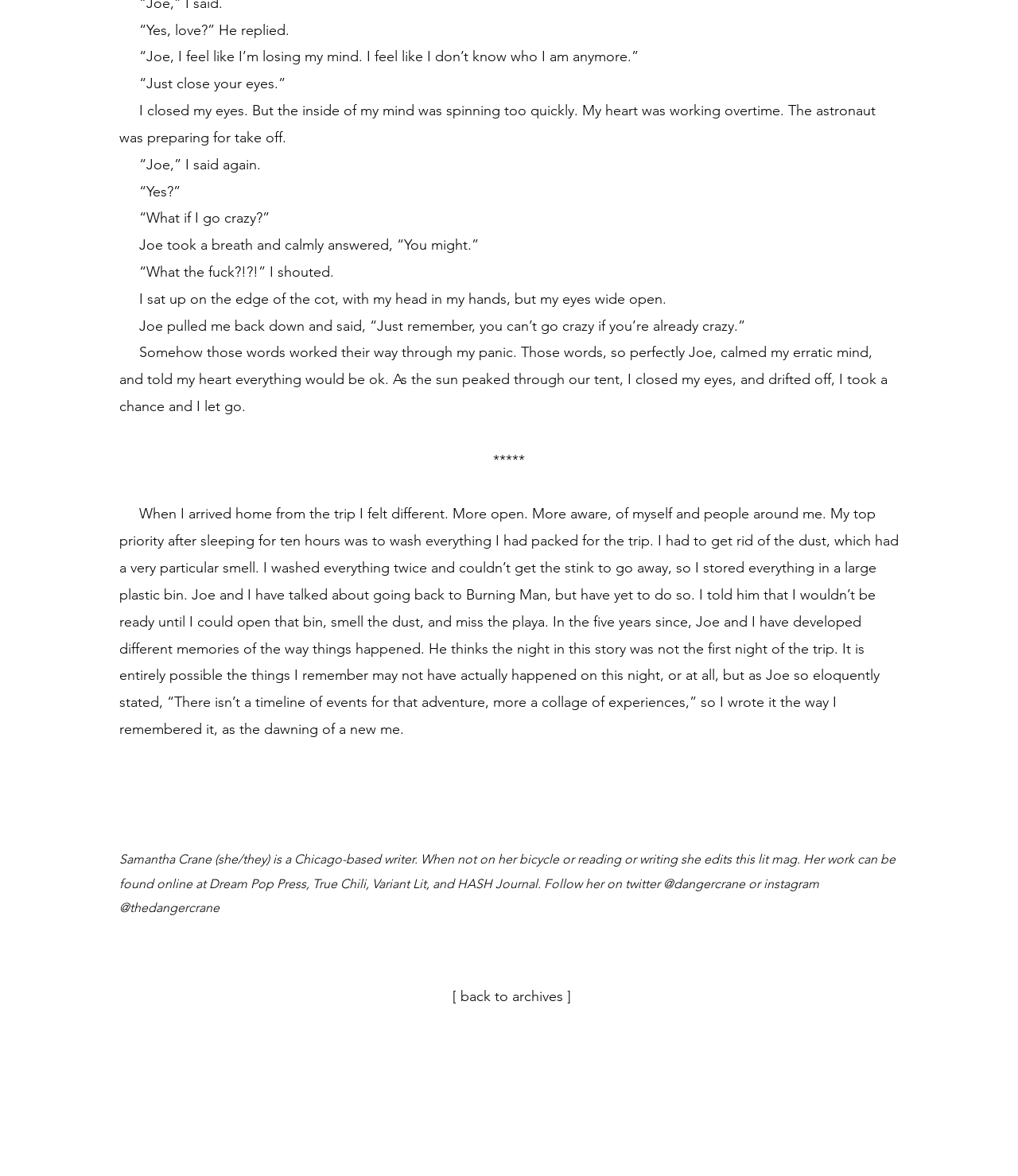What is the author's name?
Based on the screenshot, give a detailed explanation to answer the question.

The author's name is mentioned at the bottom of the webpage, in the section that describes the author's bio and provides links to their social media profiles.